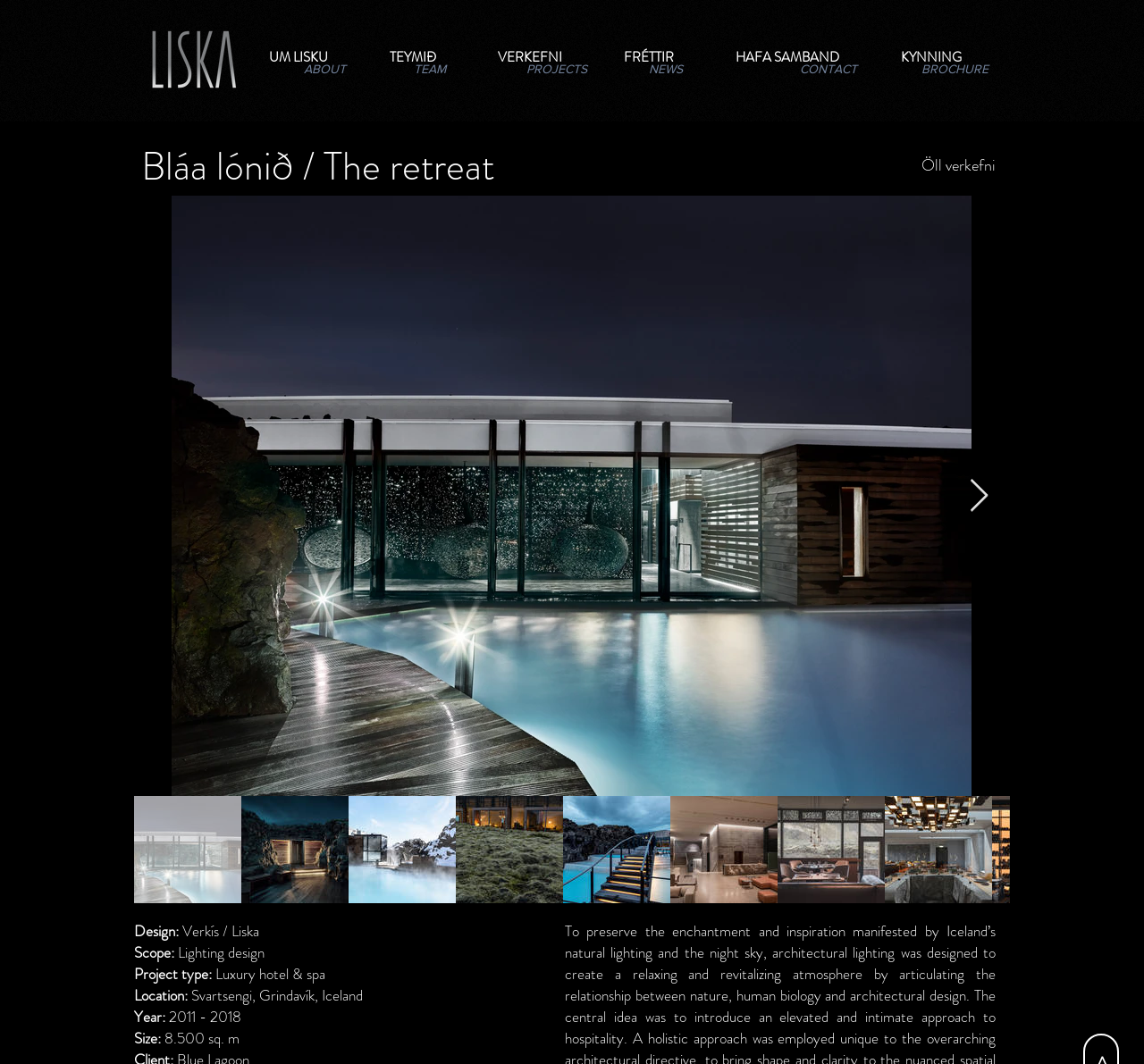Locate the bounding box coordinates of the clickable region necessary to complete the following instruction: "Click the 'Öll verkefni' link". Provide the coordinates in the format of four float numbers between 0 and 1, i.e., [left, top, right, bottom].

[0.767, 0.139, 0.87, 0.173]